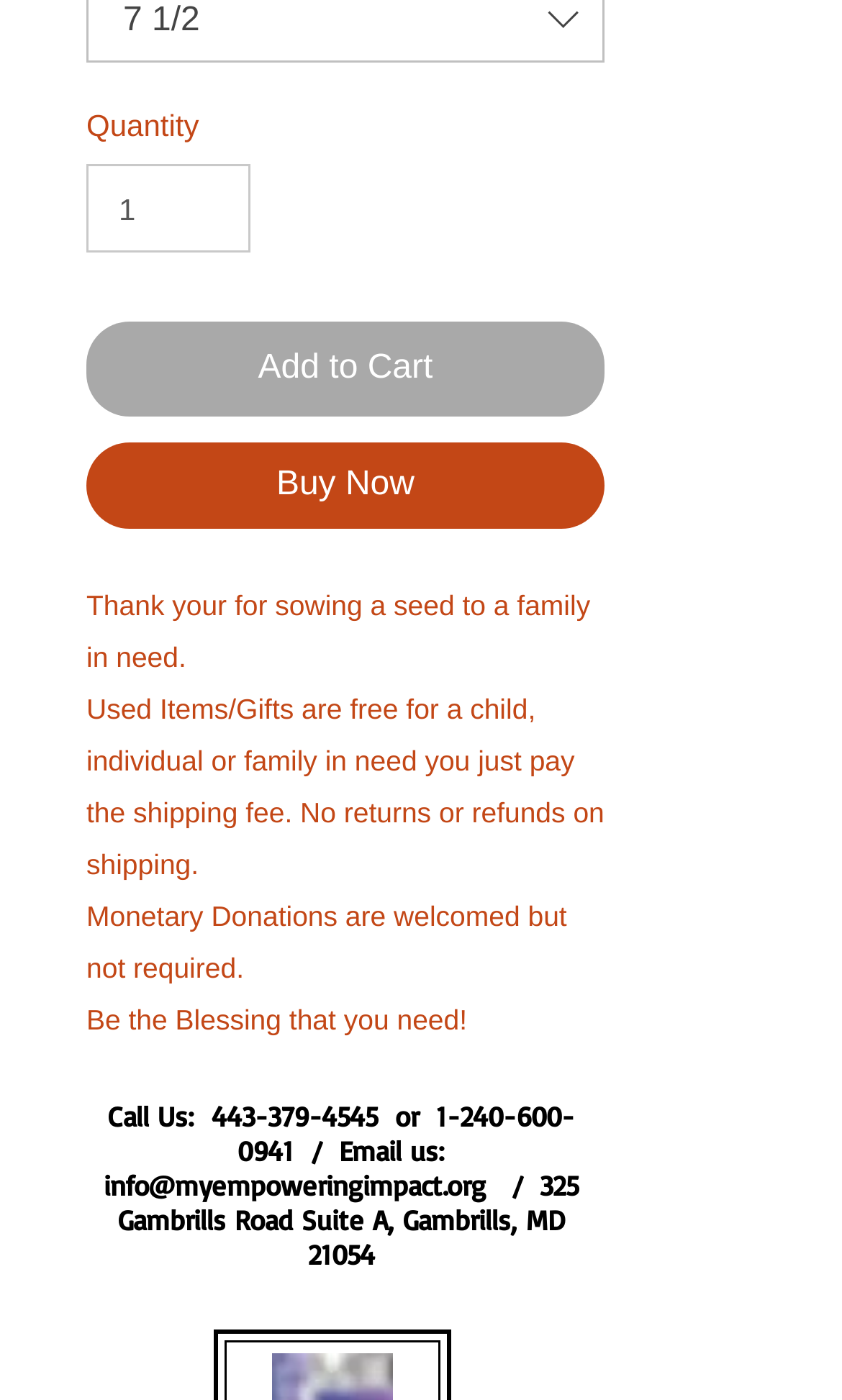What is the organization's contact phone number? Based on the image, give a response in one word or a short phrase.

443-379-4545 or 1-240-600-0941